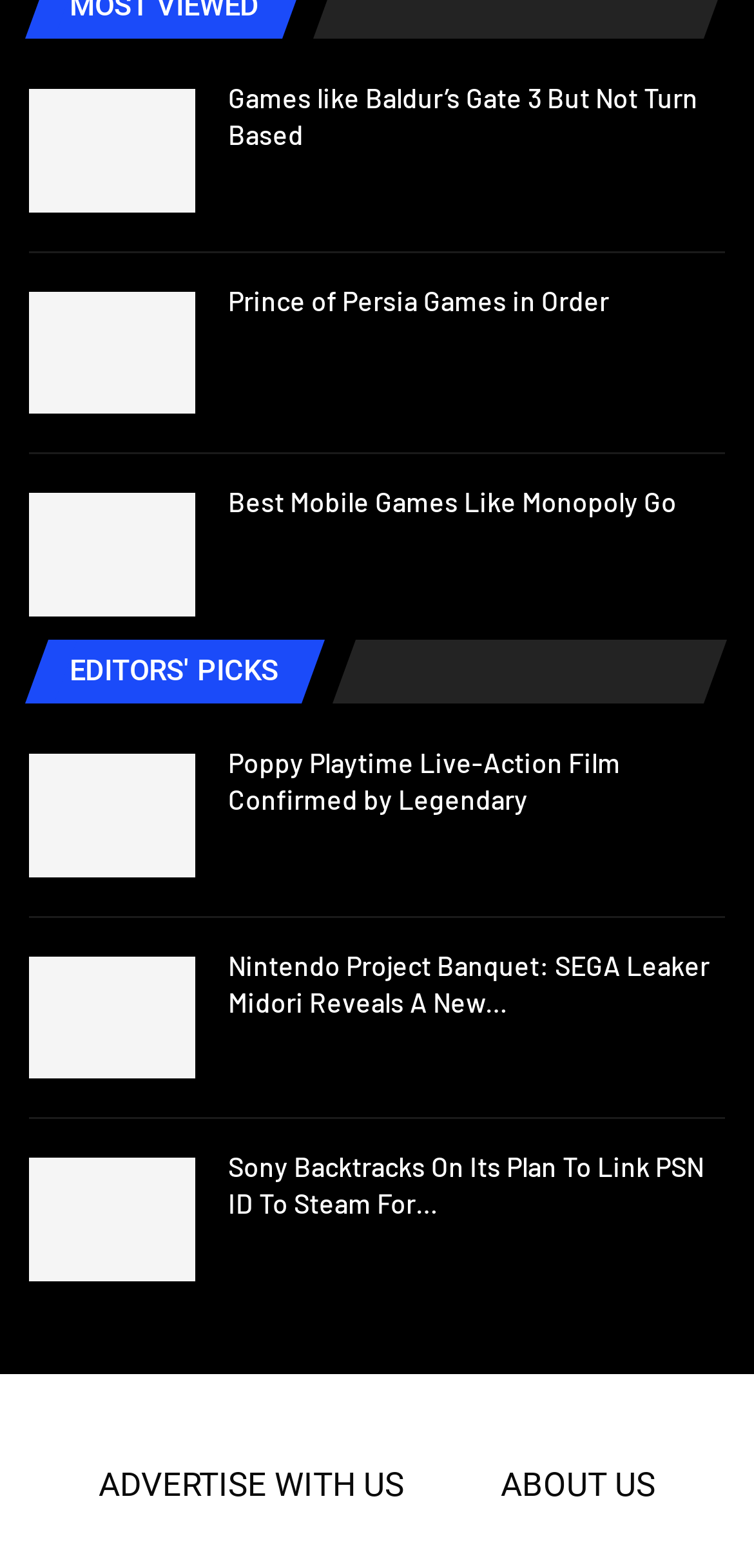How many links are in the footer section?
From the details in the image, answer the question comprehensively.

I counted the number of links in the footer section, which is identified by the element 'Footer - Column 3 Sidebar'. There are 5 links in this section, including 'EDITORS' PICKS', 'Poppy Playtime Live-Action Film Confirmed by Legendary', 'Nintendo Project Banquet: SEGA Leaker Midori Reveals A New…', 'Sony Backtracks On Its Plan To Link PSN ID To Steam For…', and an empty link.